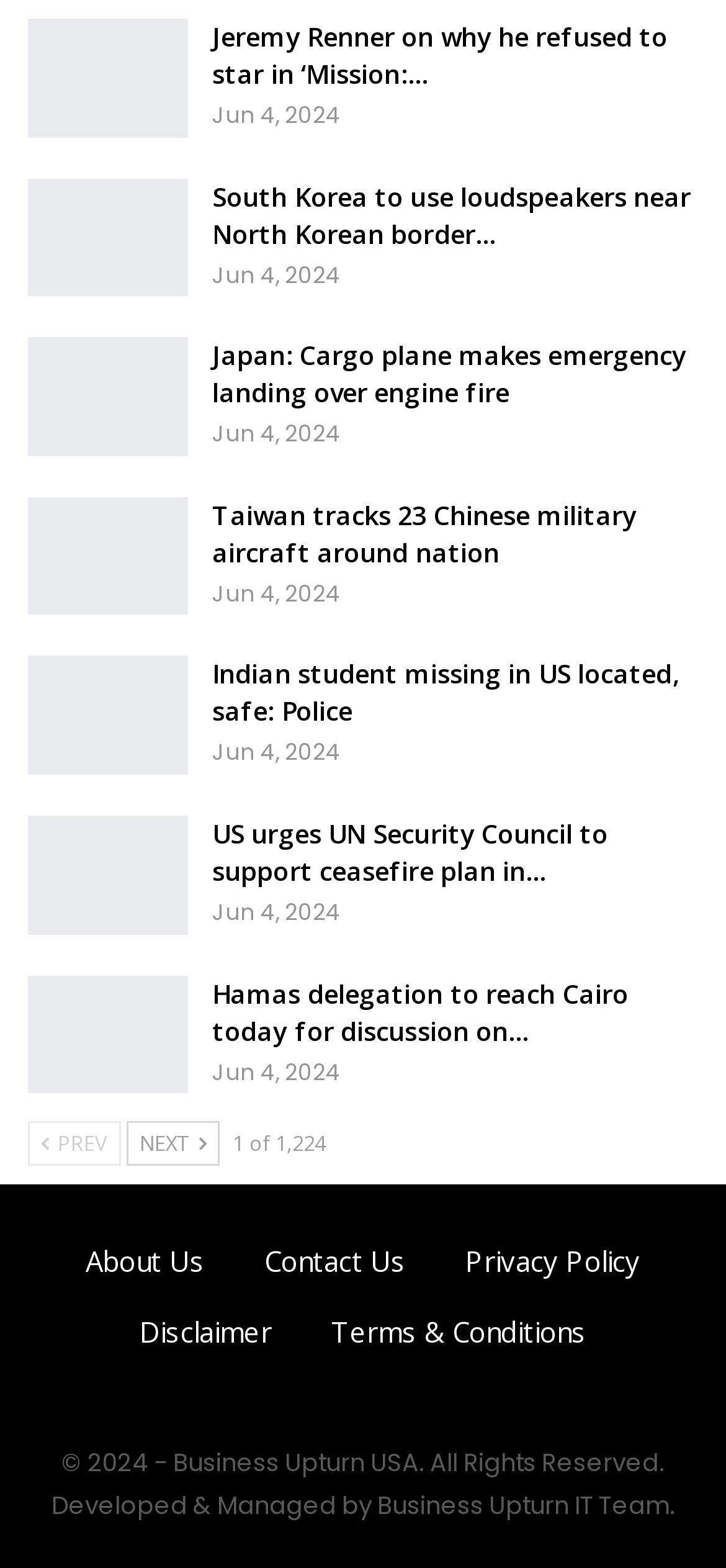What is the name of the company that developed and managed this website?
Give a single word or phrase as your answer by examining the image.

Business Upturn